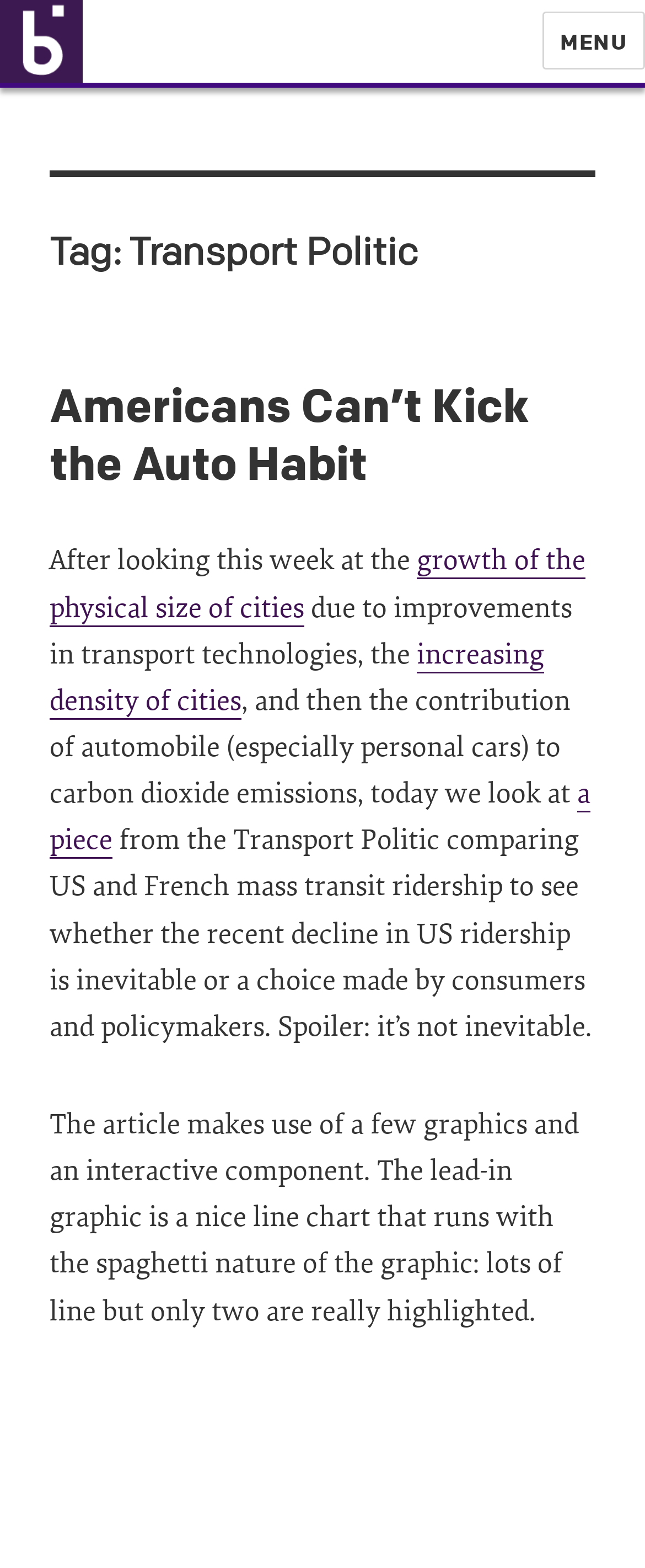Answer the question using only one word or a concise phrase: What type of graphic is used in the article?

line chart